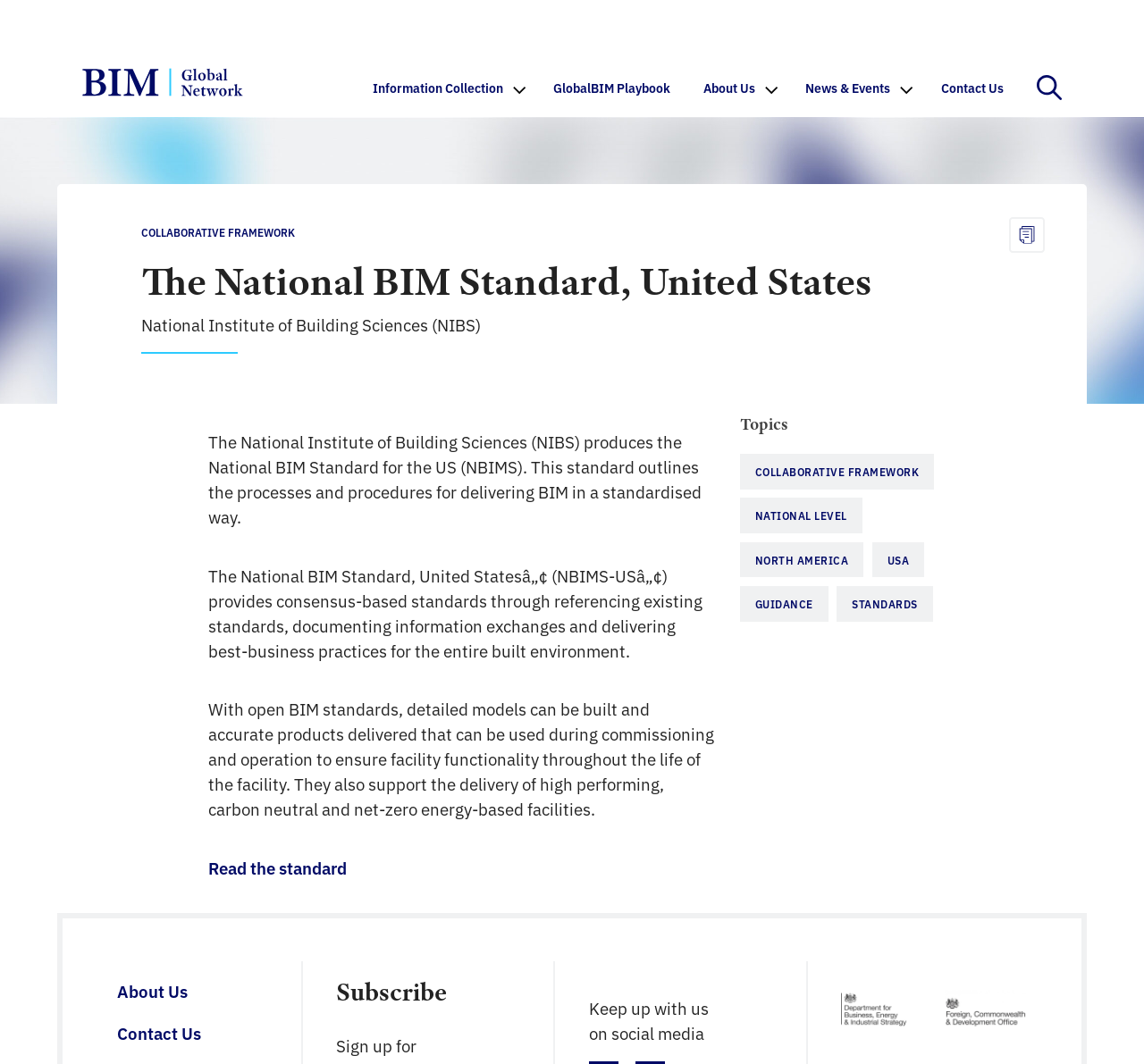Kindly respond to the following question with a single word or a brief phrase: 
How many links are there in the 'Topics' section?

6